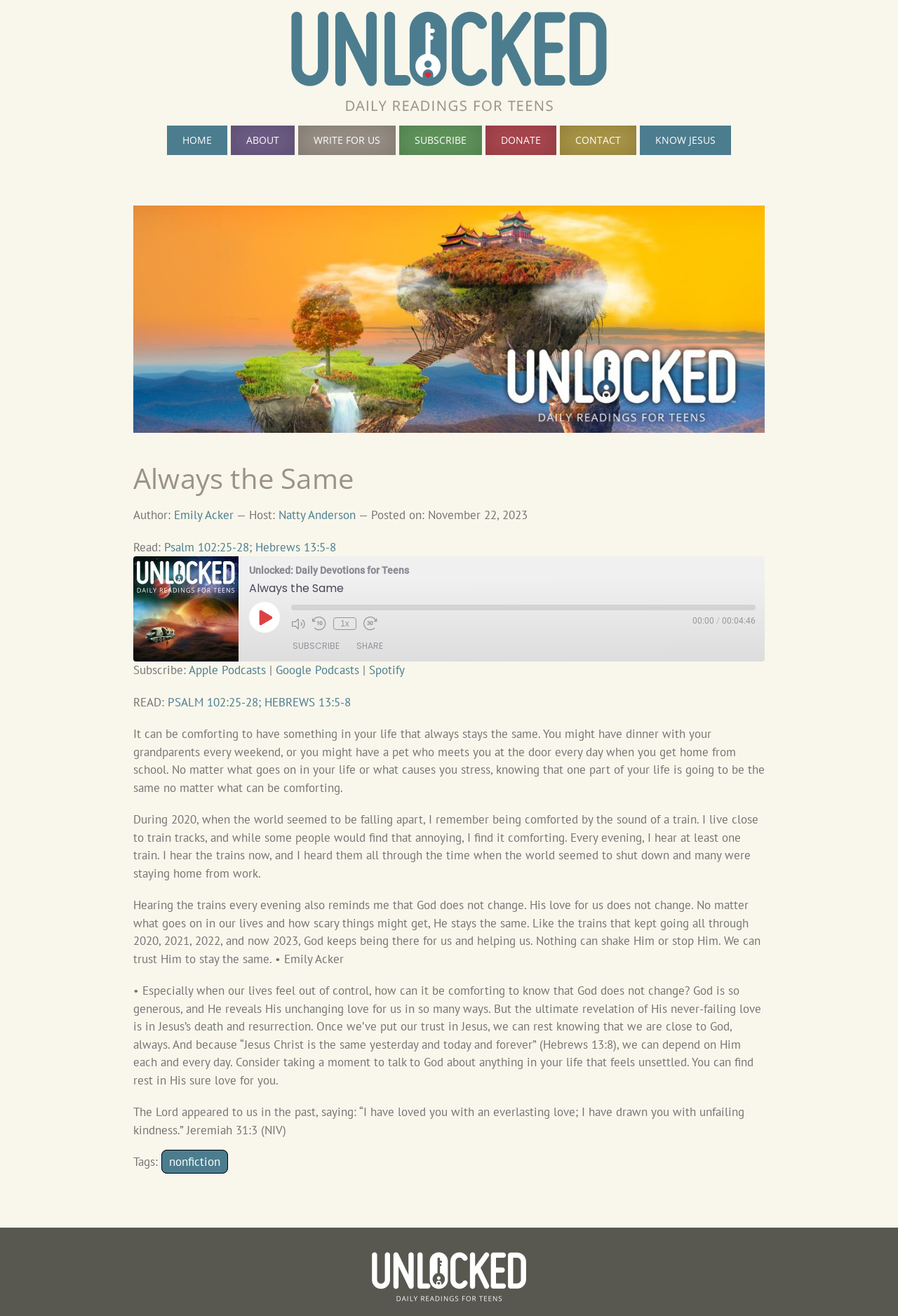Identify the bounding box coordinates of the clickable section necessary to follow the following instruction: "Learn more about 'Marketing Services'". The coordinates should be presented as four float numbers from 0 to 1, i.e., [left, top, right, bottom].

None